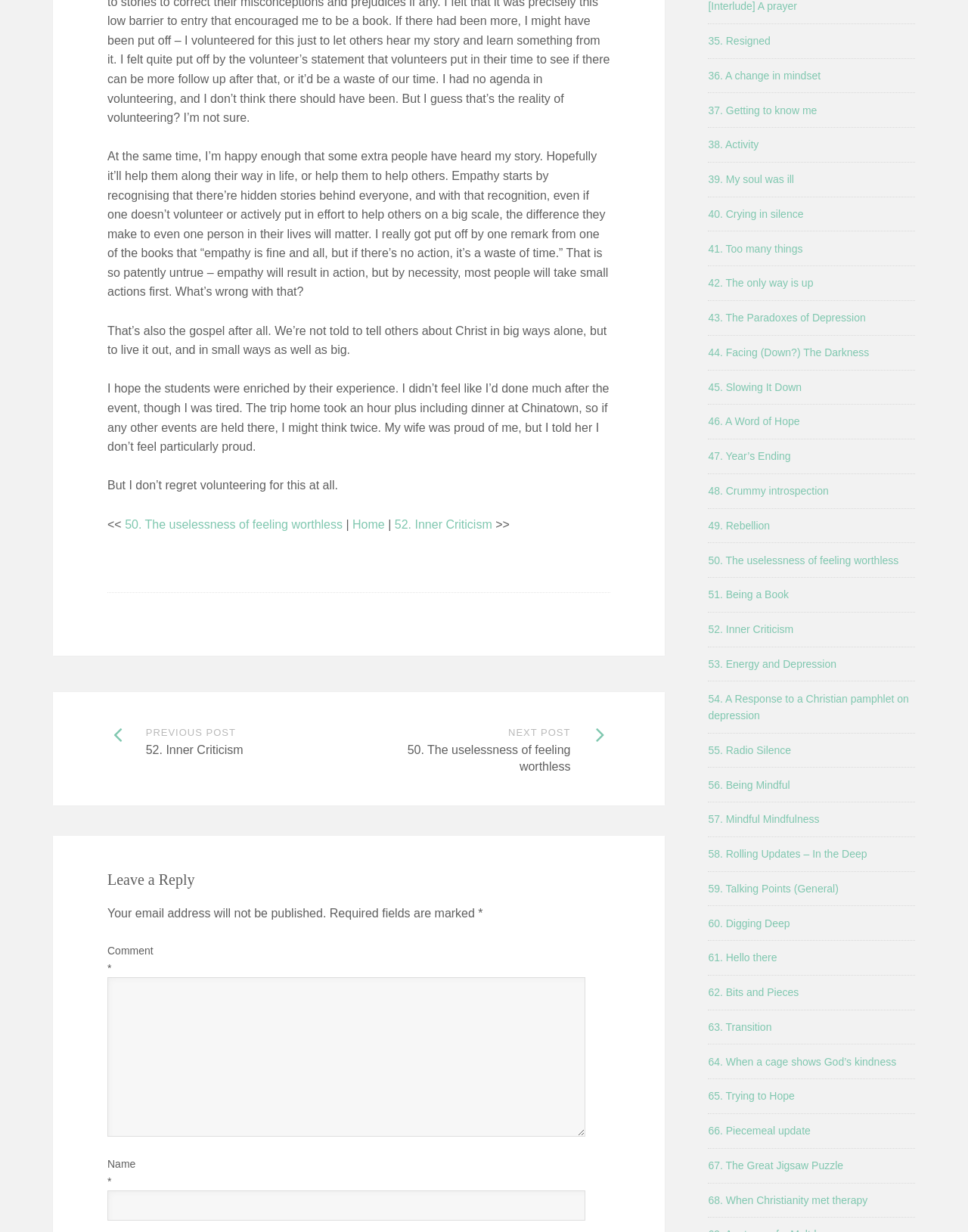Can you give a detailed response to the following question using the information from the image? How many links are there in the 'Post navigation' section?

The 'Post navigation' section contains three links: '50. The uselessness of feeling worthless', 'Home', and '52. Inner Criticism', indicating that there are three links in this section.